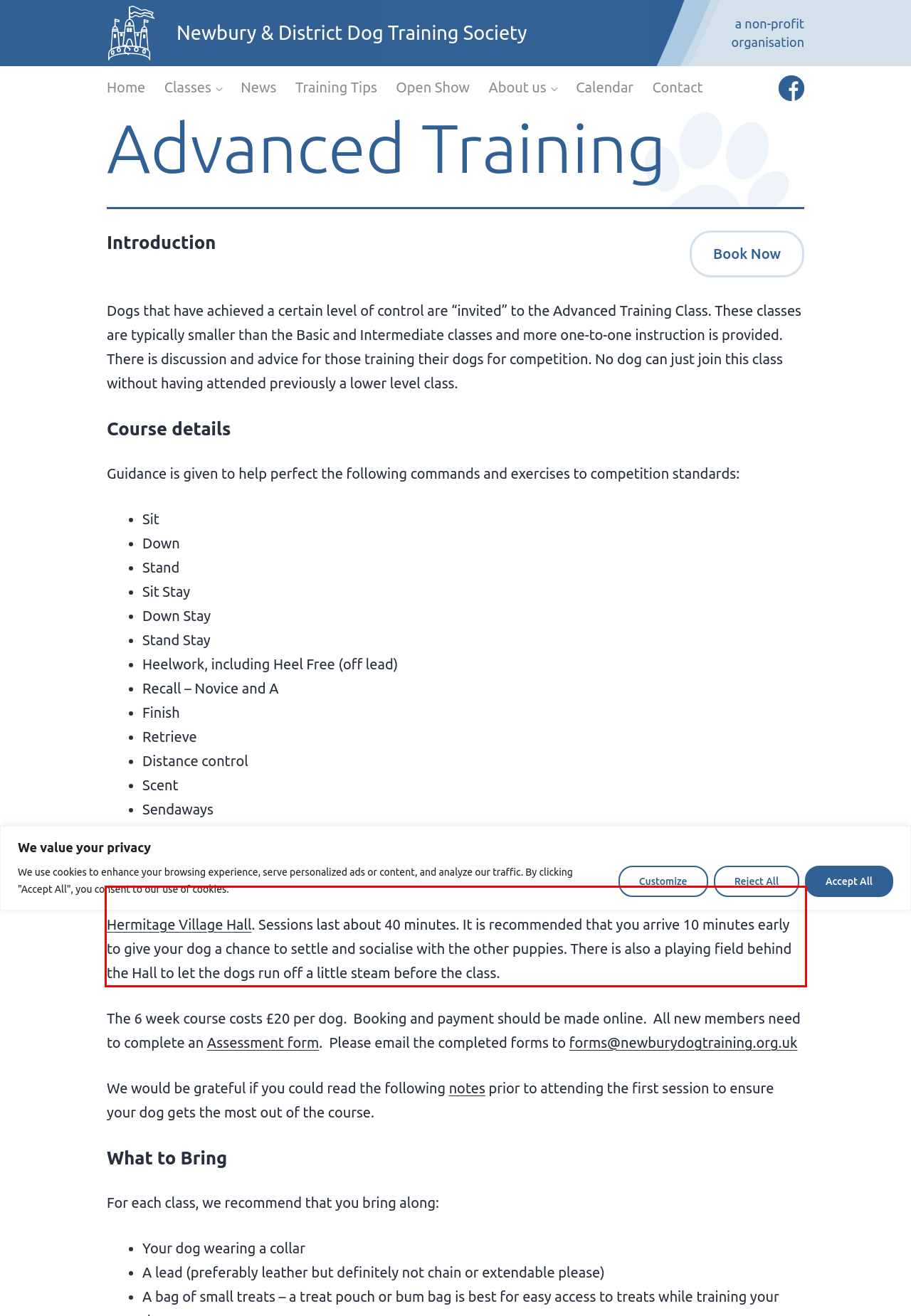In the given screenshot, locate the red bounding box and extract the text content from within it.

Classes are held on Tuesday evenings (except during August and December when we are closed) in Hermitage Village Hall. Sessions last about 40 minutes. It is recommended that you arrive 10 minutes early to give your dog a chance to settle and socialise with the other puppies. There is also a playing field behind the Hall to let the dogs run off a little steam before the class.